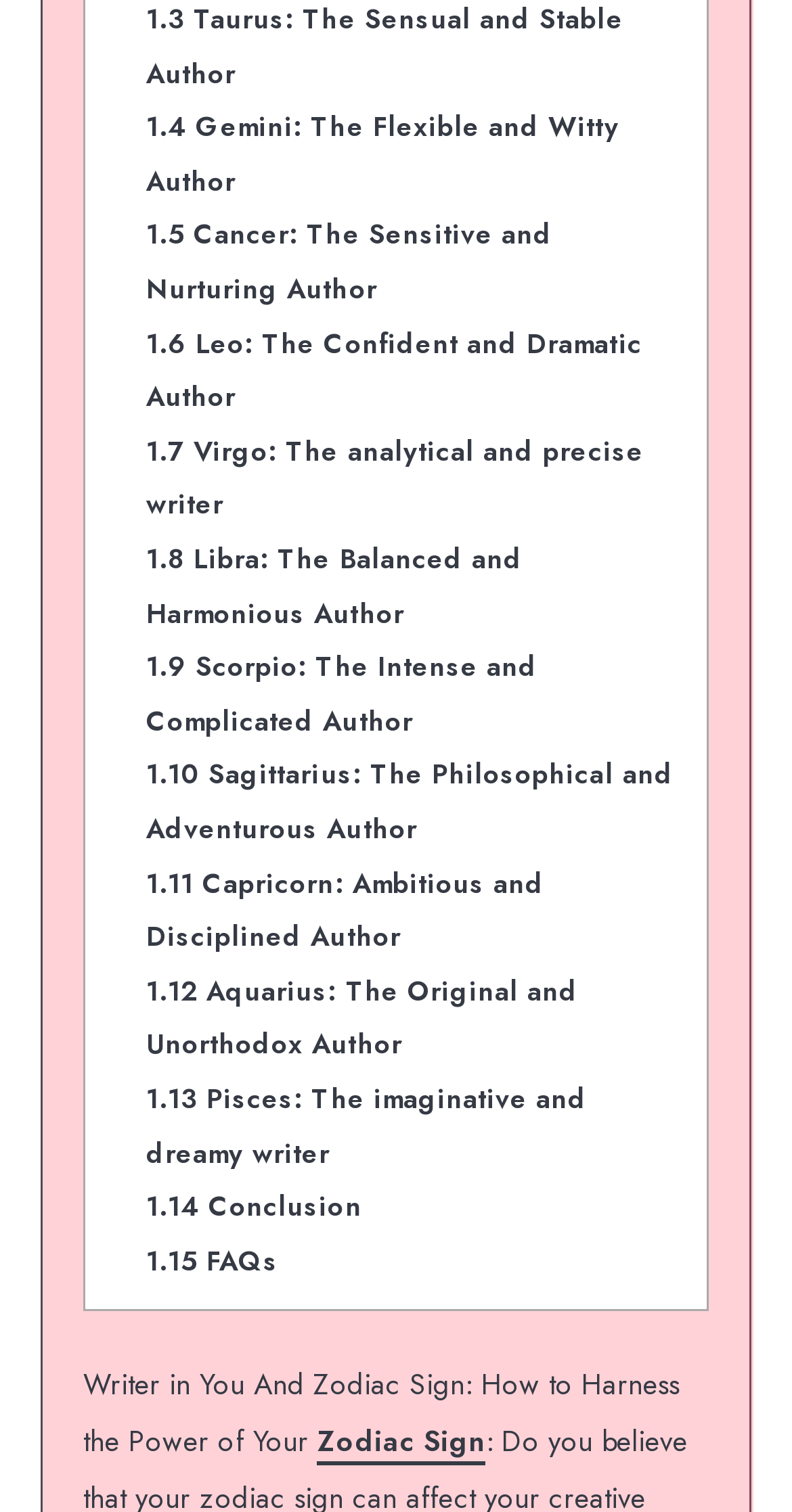Examine the screenshot and answer the question in as much detail as possible: What is the topic of the webpage?

The webpage appears to be discussing the relationship between a writer's personality and their zodiac sign, as indicated by the links to different zodiac signs and the static text 'Writer in You And Zodiac Sign: How to Harness the Power of Your'.